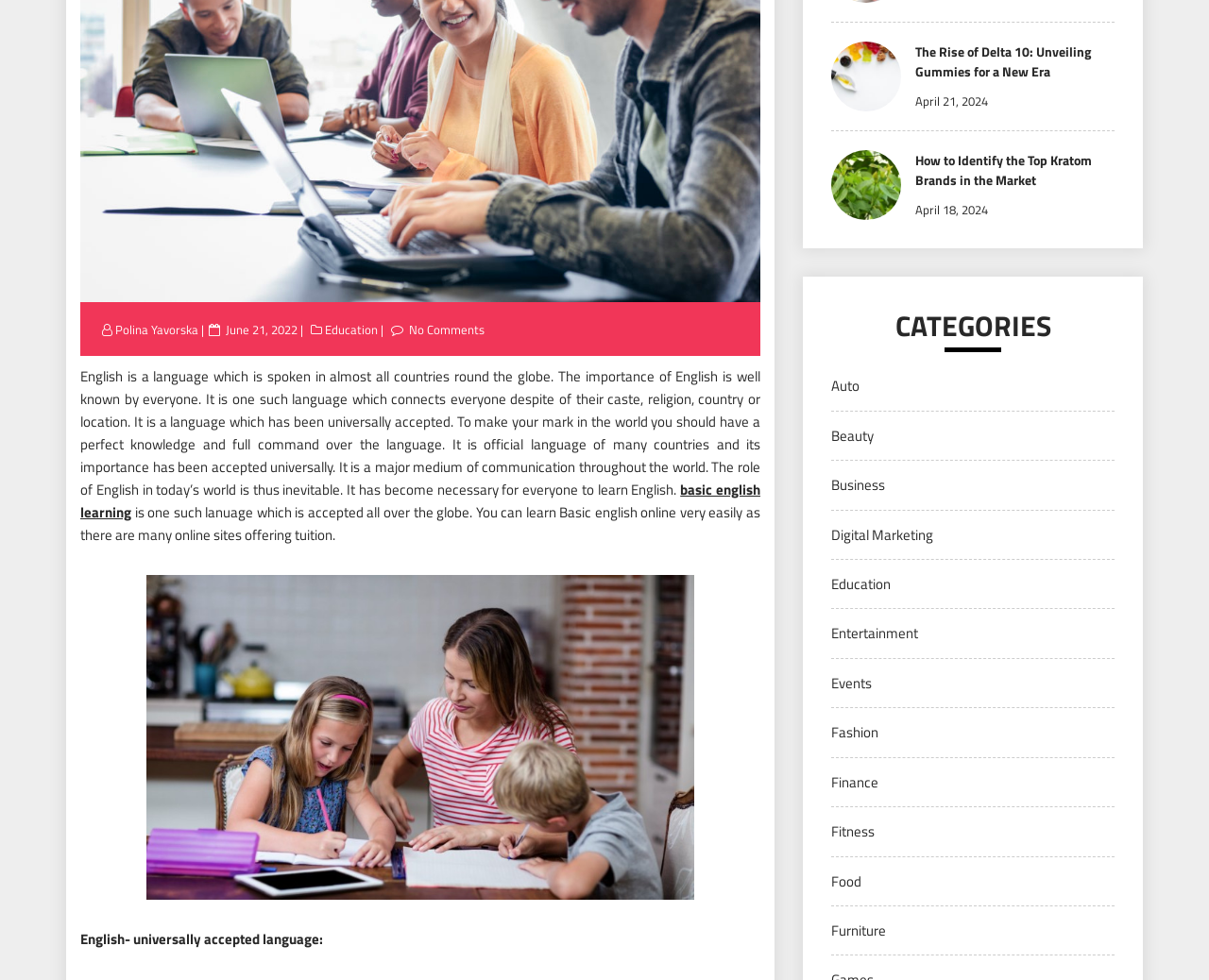Identify the bounding box coordinates for the UI element that matches this description: "No Comments".

[0.336, 0.326, 0.403, 0.345]